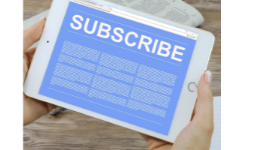What material is the surface on which the tablet is placed?
Please analyze the image and answer the question with as much detail as possible.

The caption describes the scene as having the tablet positioned on a wooden surface, alongside some papers, which suggests that the surface is made of wood.